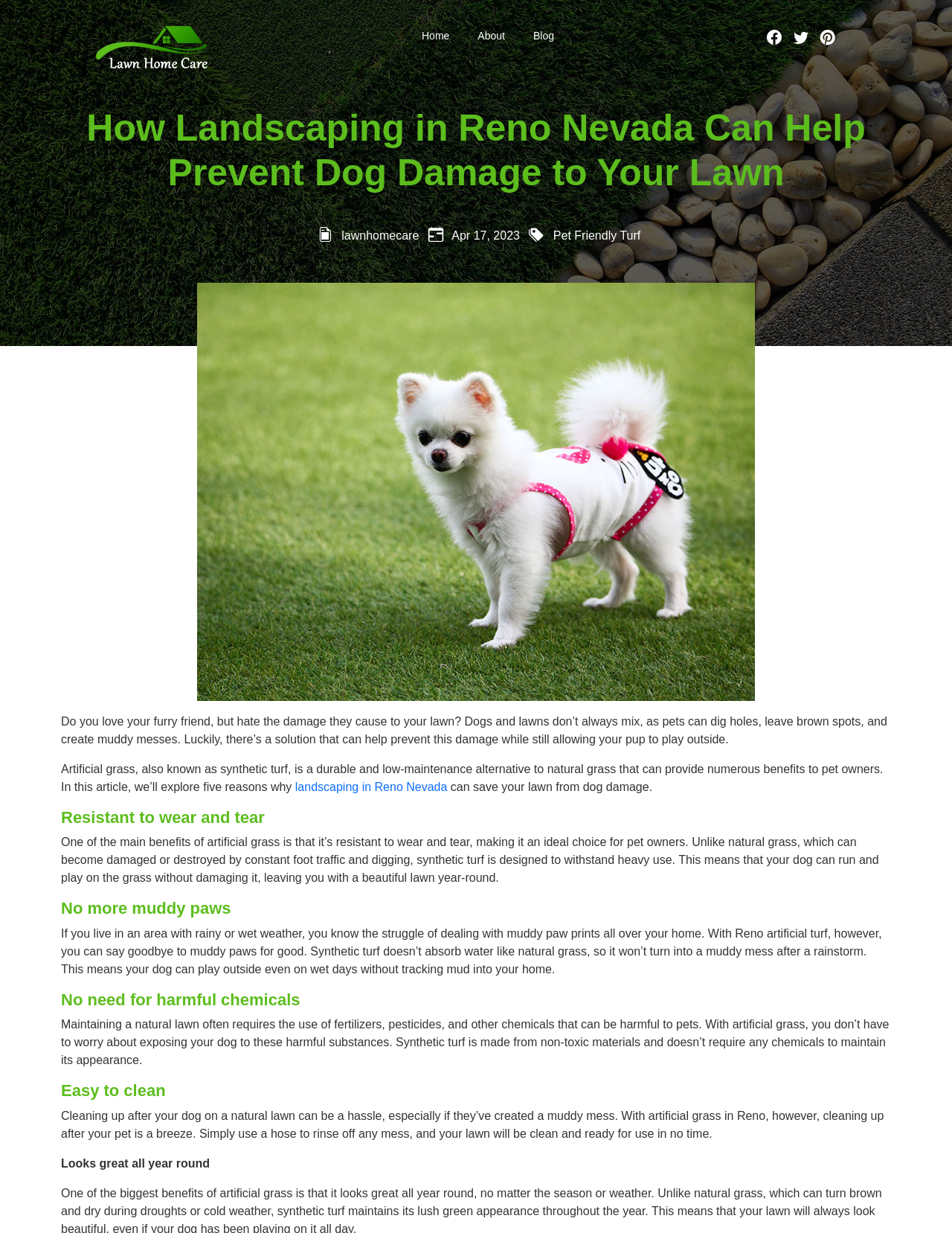Describe every aspect of the webpage comprehensively.

The webpage is about how landscaping in Reno, Nevada can help prevent dog damage to lawns. At the top, there is a logo and a navigation menu with links to "Home", "About", "Blog", and social media icons. Below the navigation menu, there is a heading that repeats the title of the webpage.

On the left side, there is a sidebar with a company name "Lawn Home Care" and a date "Apr 17, 2023". Next to the sidebar, there is a main content area that starts with a link to "Pet Friendly Turf" and a figure that takes up most of the width of the page.

The main content is divided into sections, each with a heading and a paragraph of text. The first section discusses how artificial grass can help prevent dog damage to lawns. The second section is about how artificial grass is resistant to wear and tear. The third section talks about how artificial grass eliminates muddy paws. The fourth section explains how artificial grass doesn't require harmful chemicals. The fifth section discusses how easy it is to clean artificial grass. The final section mentions that artificial grass looks great all year round.

Throughout the main content area, there are links to related topics, such as "landscaping in Reno Nevada". The text is well-organized and easy to read, with clear headings and concise paragraphs.